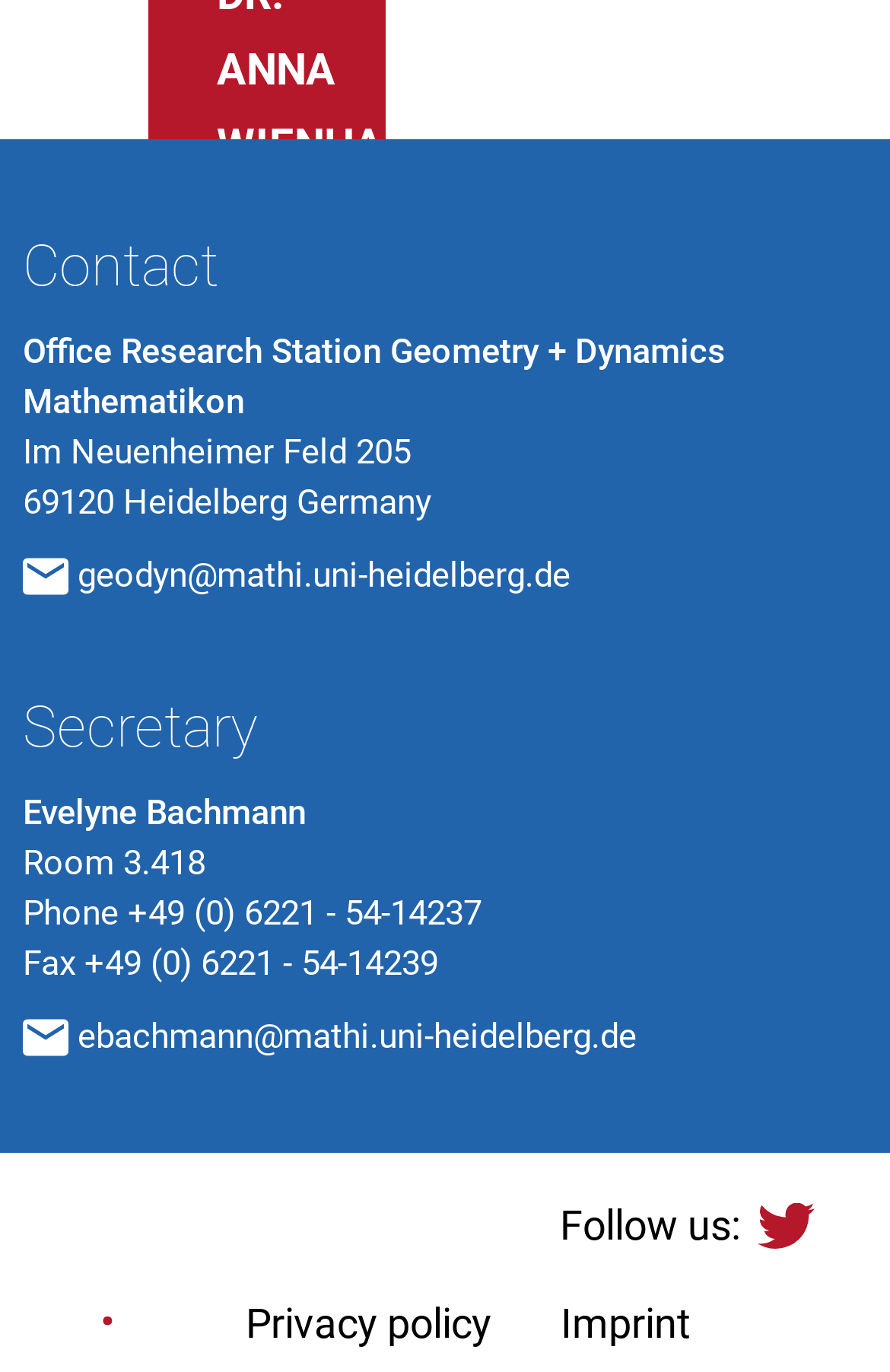Please identify the bounding box coordinates of the element that needs to be clicked to perform the following instruction: "Send email to geodyn".

[0.087, 0.404, 0.641, 0.434]